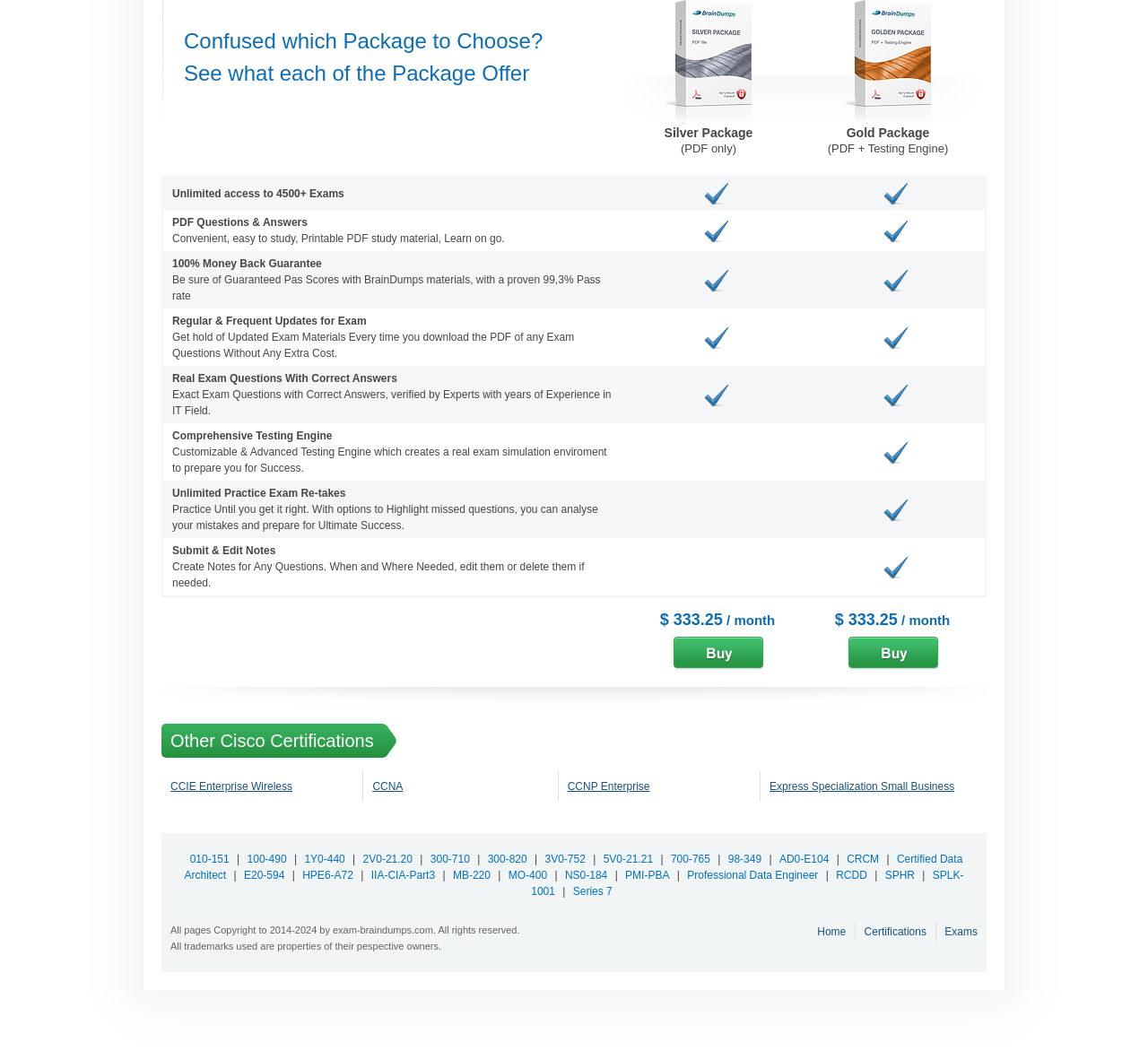Show the bounding box coordinates for the element that needs to be clicked to execute the following instruction: "View CCIE Enterprise Wireless certification details". Provide the coordinates in the form of four float numbers between 0 and 1, i.e., [left, top, right, bottom].

[0.148, 0.742, 0.255, 0.754]